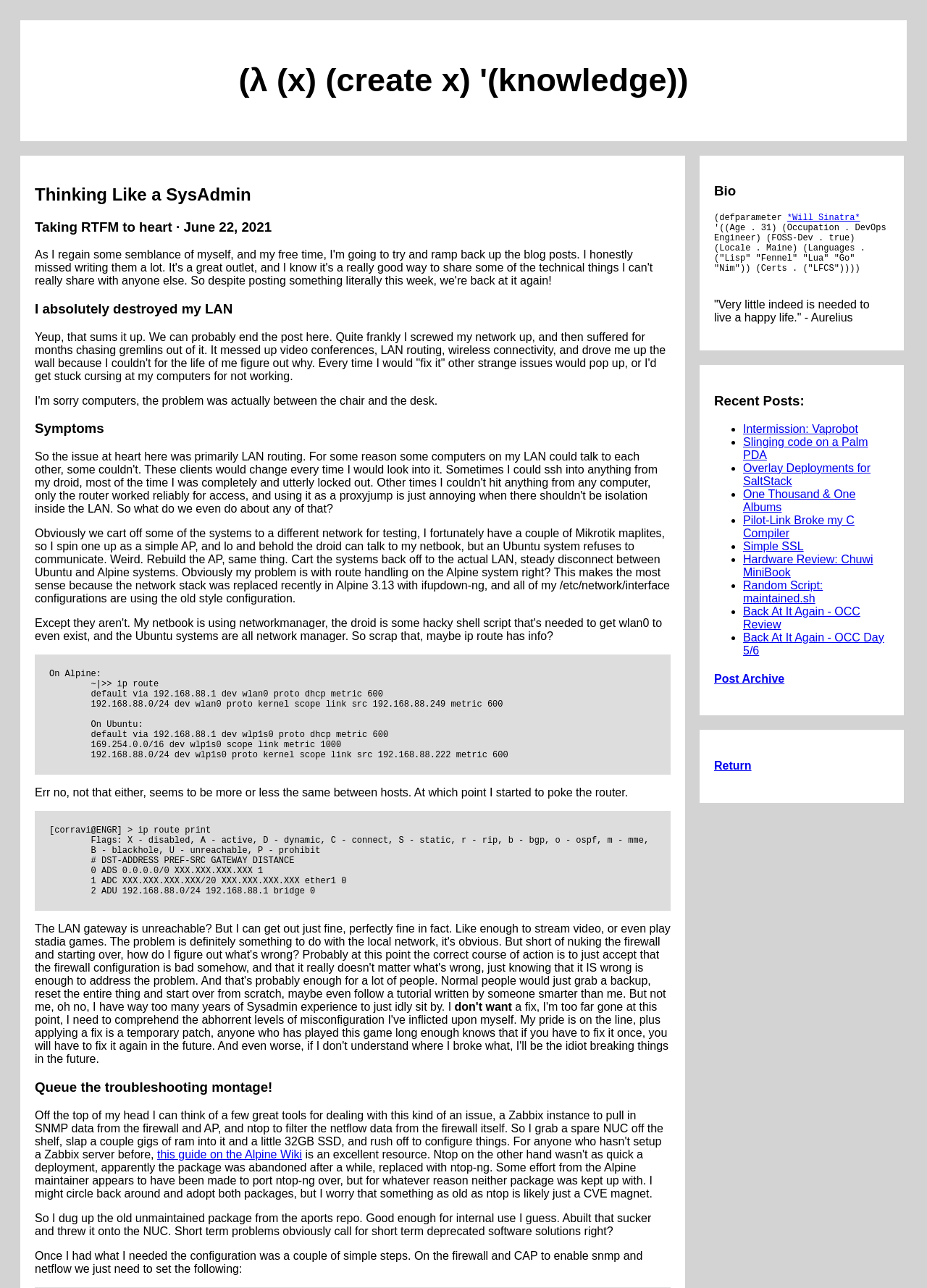What is the quote mentioned at the bottom of the webpage?
Analyze the image and deliver a detailed answer to the question.

I found the answer by looking at the bottom of the webpage, where the quote 'Very little indeed is needed to live a happy life.' is mentioned, attributed to Aurelius.